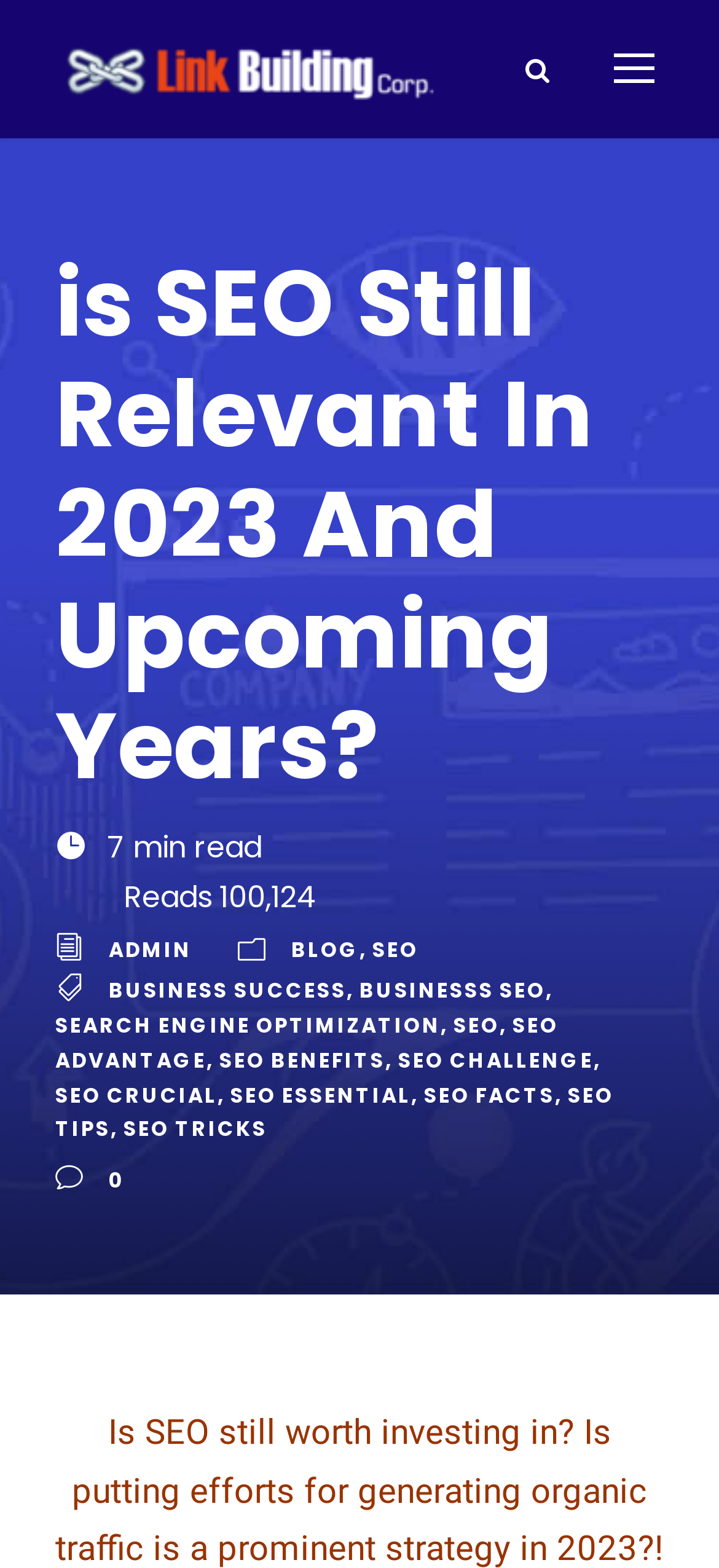How many links are there in the webpage?
Please answer the question with a single word or phrase, referencing the image.

15